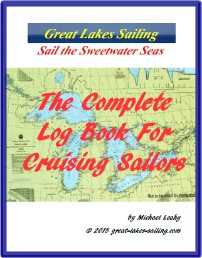Compose an extensive description of the image.

The image features the cover of a sailing logbook titled "The Complete Log Book For Cruising Sailors," authored by Michael Leaky. The cover is designed with a nautical theme, prominently displaying a vintage-style map of the Great Lakes. The title is highlighted in bold red letters across the center, ensuring it stands out against the muted background of the map. Above the main title, the text "Great Lakes Sailing" is presented, along with the phrase "Sail the Sweetwater Seas," suggesting a focus on the unique sailing experiences offered by the Great Lakes. The bottom of the cover includes the author's name and a web address for further information, establishing a connection to additional resources for sailors. This logbook promises to be an essential tool for cruising enthusiasts navigating these beautiful freshwater routes.